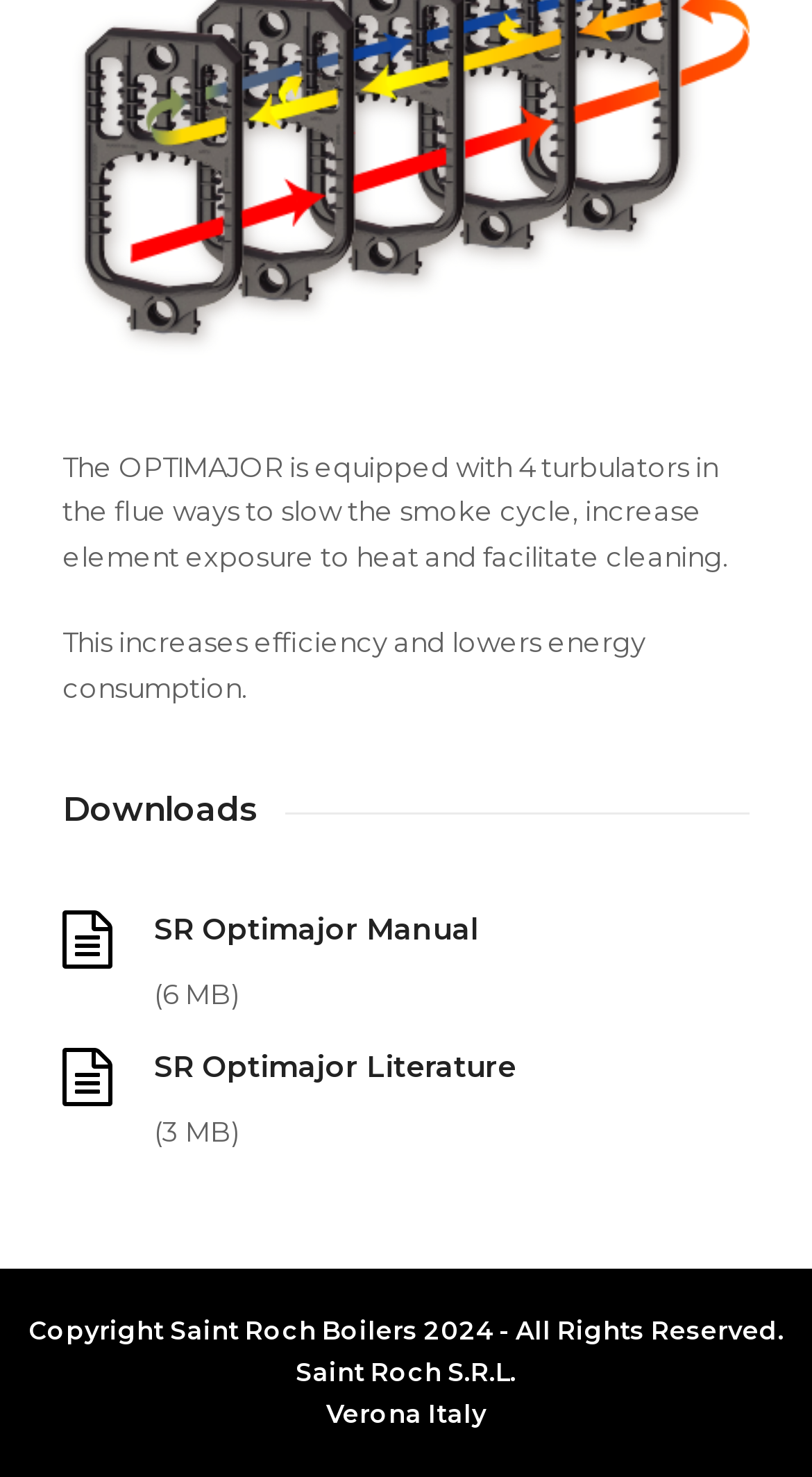What is the year of copyright?
Provide a concise answer using a single word or phrase based on the image.

2024